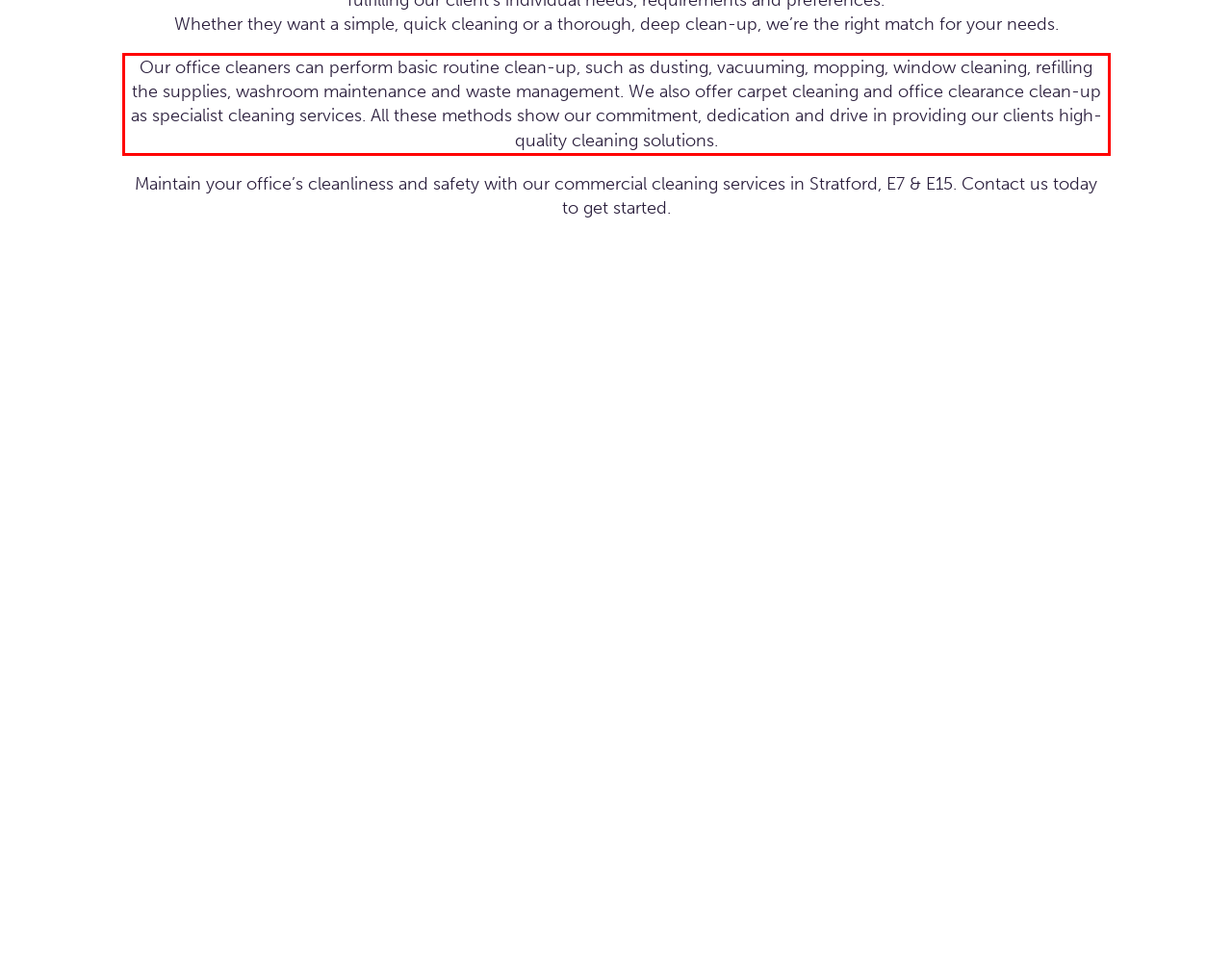Given the screenshot of a webpage, identify the red rectangle bounding box and recognize the text content inside it, generating the extracted text.

Our office cleaners can perform basic routine clean-up, such as dusting, vacuuming, mopping, window cleaning, refilling the supplies, washroom maintenance and waste management. We also offer carpet cleaning and office clearance clean-up as specialist cleaning services. All these methods show our commitment, dedication and drive in providing our clients high-quality cleaning solutions.